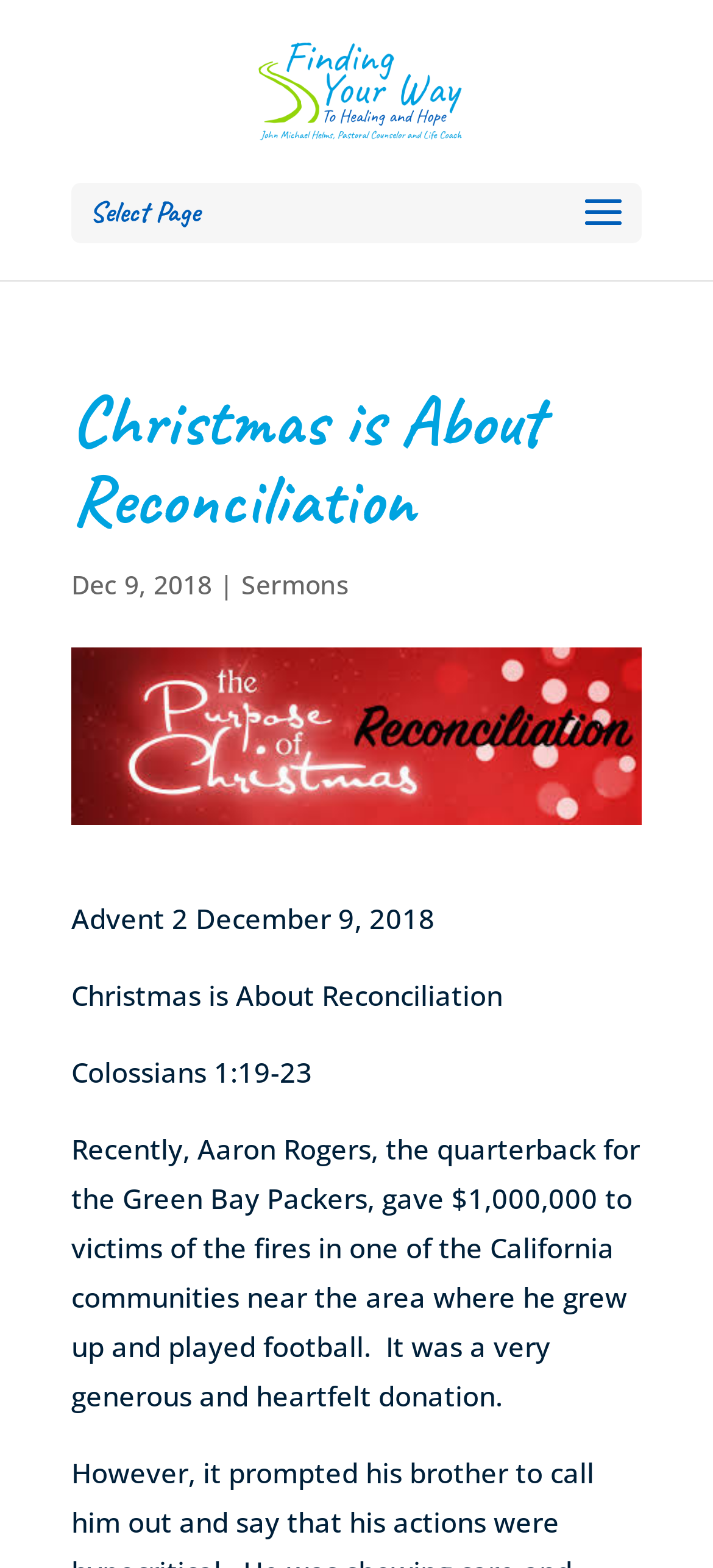Describe all the key features of the webpage in detail.

The webpage is about a sermon titled "Christmas is About Reconciliation" from December 9, 2018, with a focus on Colossians 1:19-23. At the top, there is a link to "Finding Your Way" accompanied by an image with the same name, positioned slightly above the link. Below this, there is a dropdown menu labeled "Select Page". 

The main content of the page is divided into sections. The title "Christmas is About Reconciliation" is prominently displayed in a large font, followed by the date "Dec 9, 2018" and a link to "Sermons". 

Further down, there is a section with the sermon's title and date repeated, along with the Bible verse "Colossians 1:19-23". The main text of the sermon begins below this, describing a story about Aaron Rogers, the quarterback for the Green Bay Packers, who made a generous donation to victims of California fires.